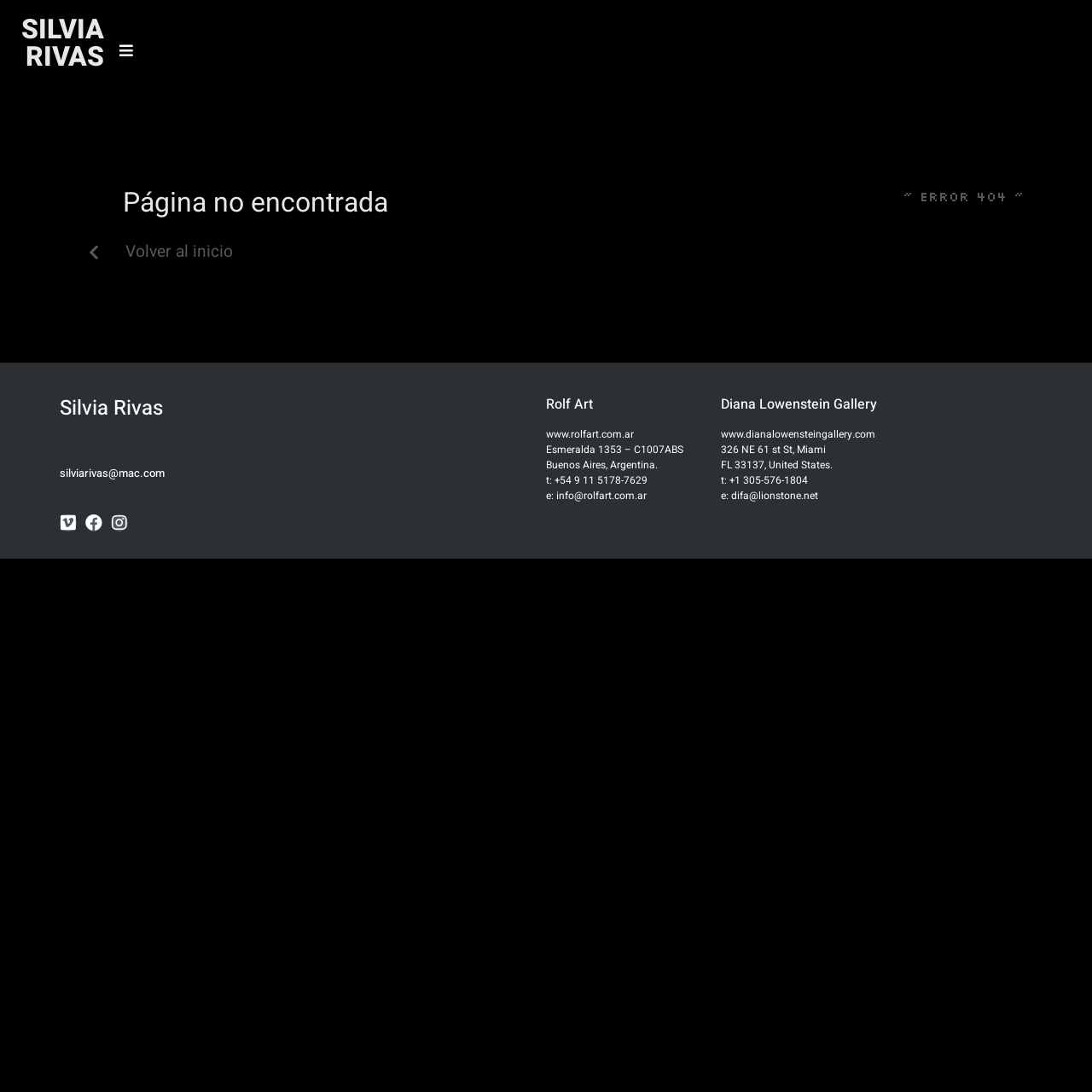What is the error code on this webpage?
Based on the image, answer the question in a detailed manner.

The error code is mentioned in the heading '~ error 404 ~' which is located at the bottom half of the webpage, indicating that the requested page was not found.